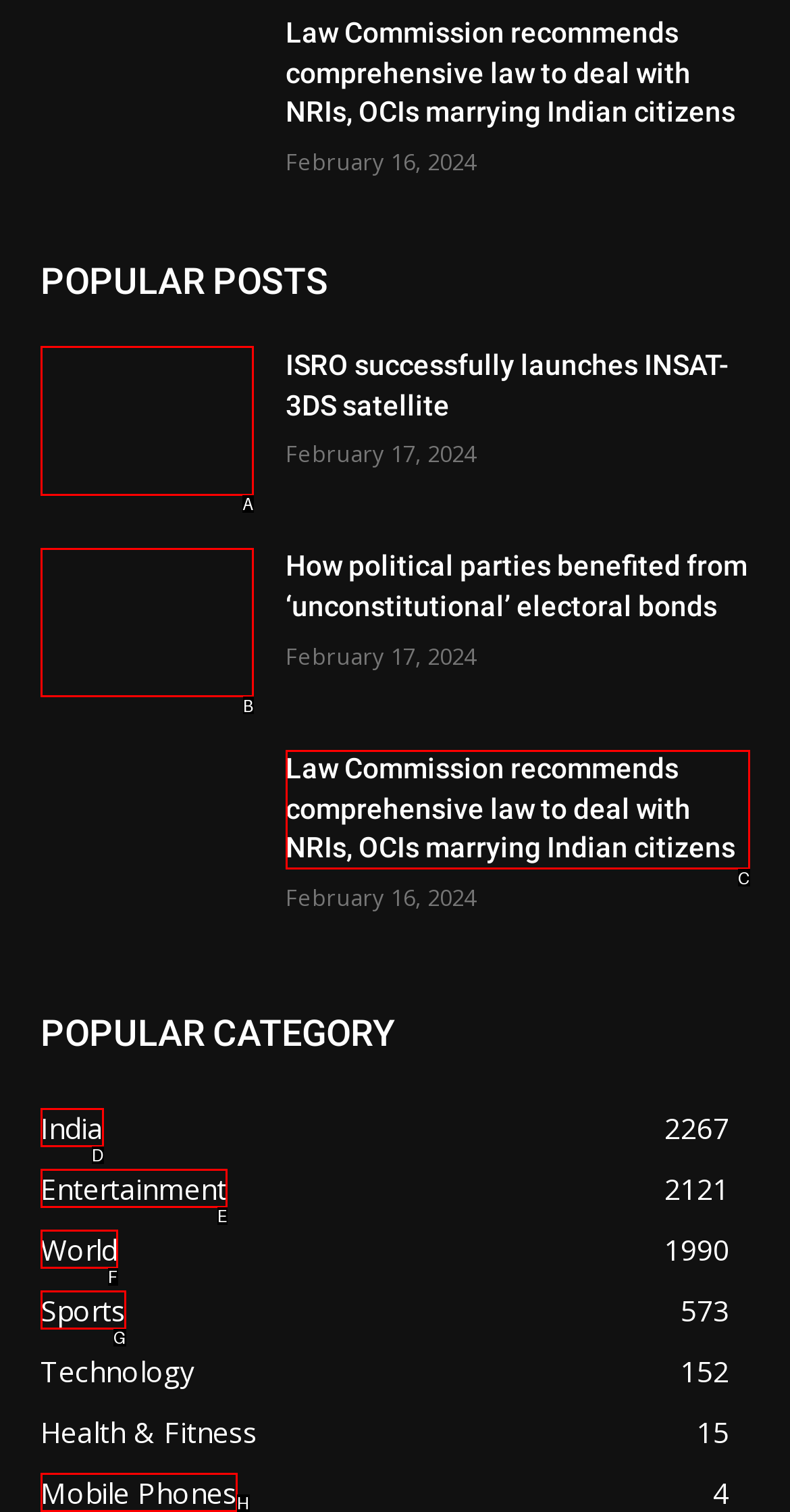Given the instruction: Read the news about Law Commission recommending comprehensive law to deal with NRIs, OCIs marrying Indian citizens again, which HTML element should you click on?
Answer with the letter that corresponds to the correct option from the choices available.

C